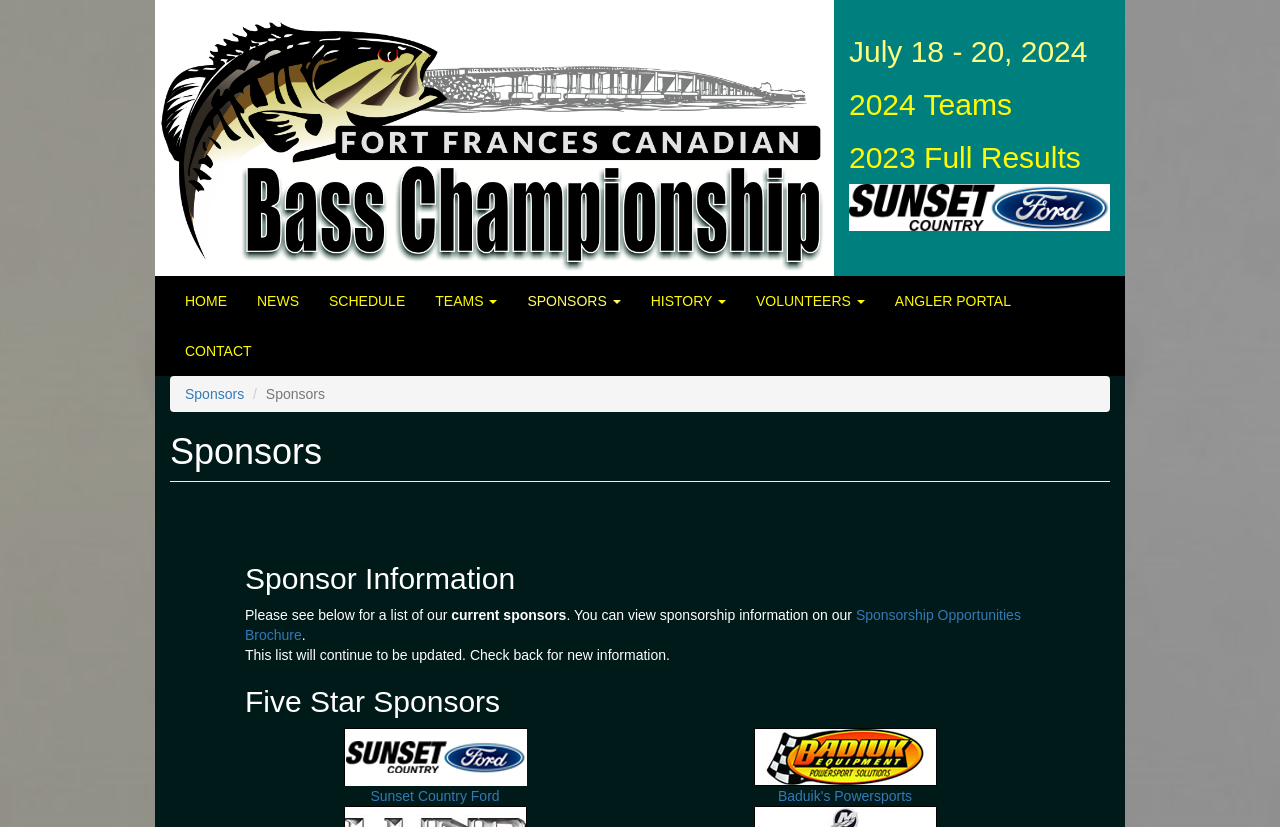How many links are there in the main navigation menu?
Using the information from the image, answer the question thoroughly.

I found the answer by counting the number of link elements with text 'HOME', 'NEWS', 'SCHEDULE', 'TEAMS', 'SPONSORS', 'HISTORY', 'VOLUNTEERS', 'ANGLER PORTAL', and 'CONTACT' which are located at the top of the webpage.